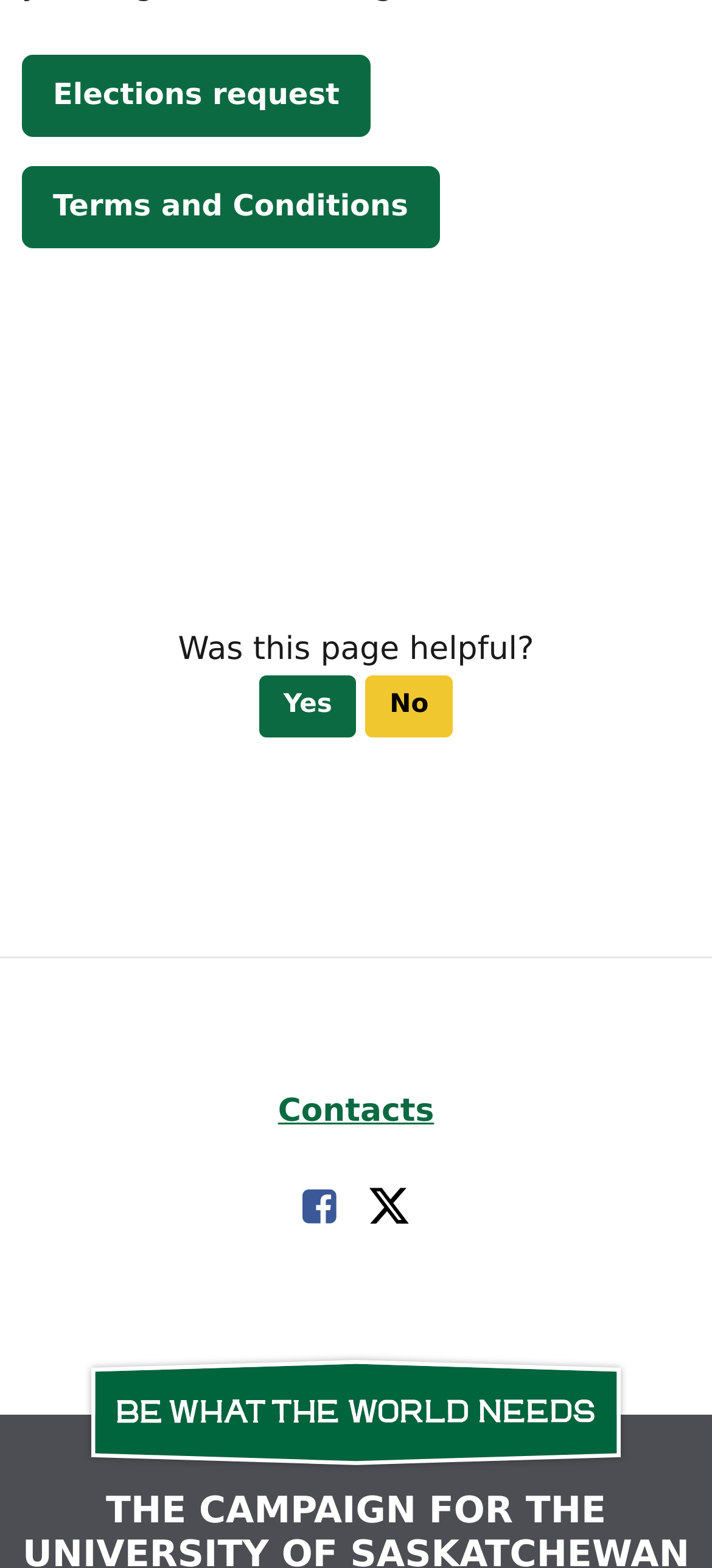Use one word or a short phrase to answer the question provided: 
How many links are there at the bottom of the page?

3